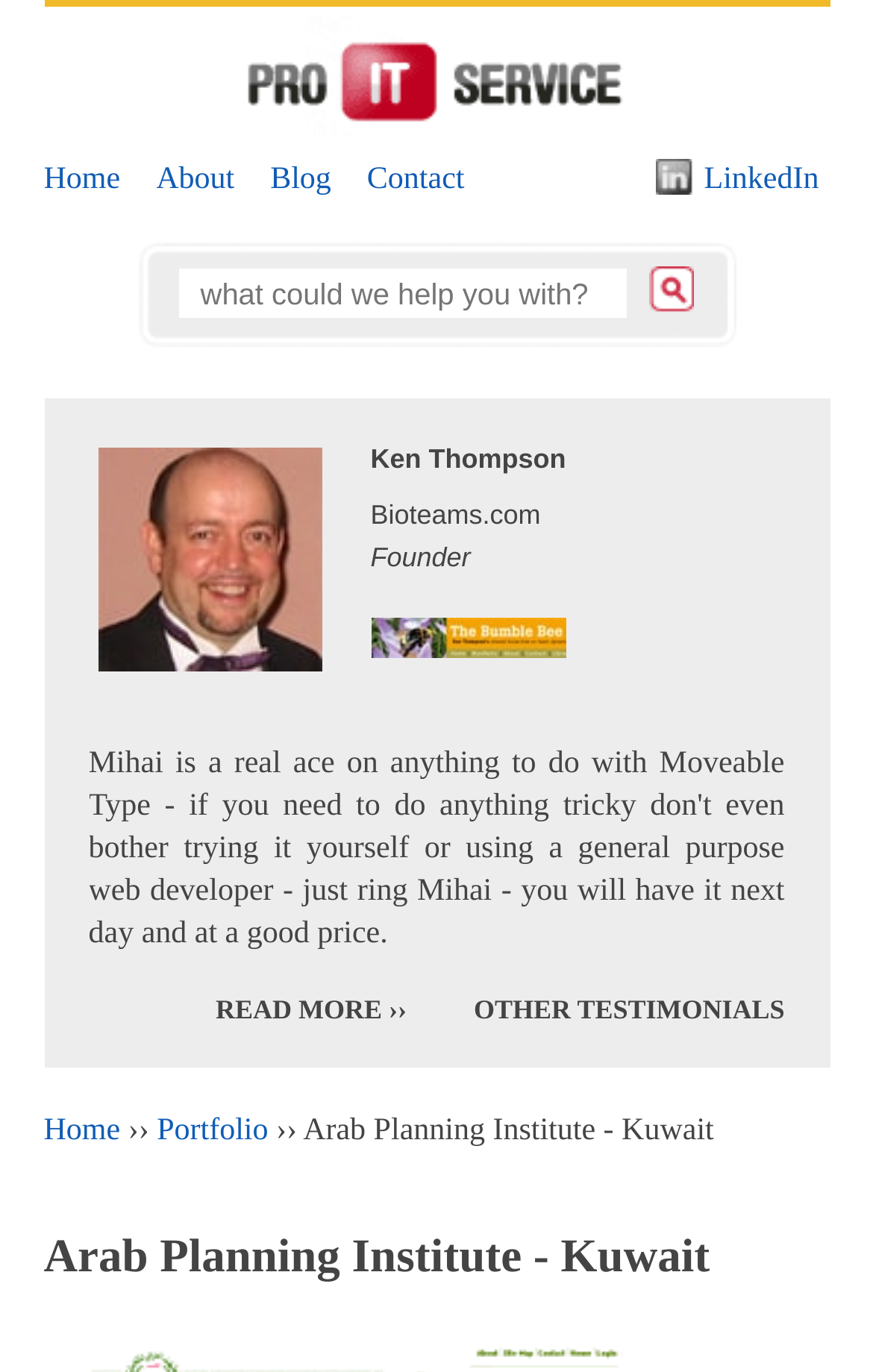Please identify the bounding box coordinates of where to click in order to follow the instruction: "view other testimonials".

[0.543, 0.724, 0.899, 0.747]